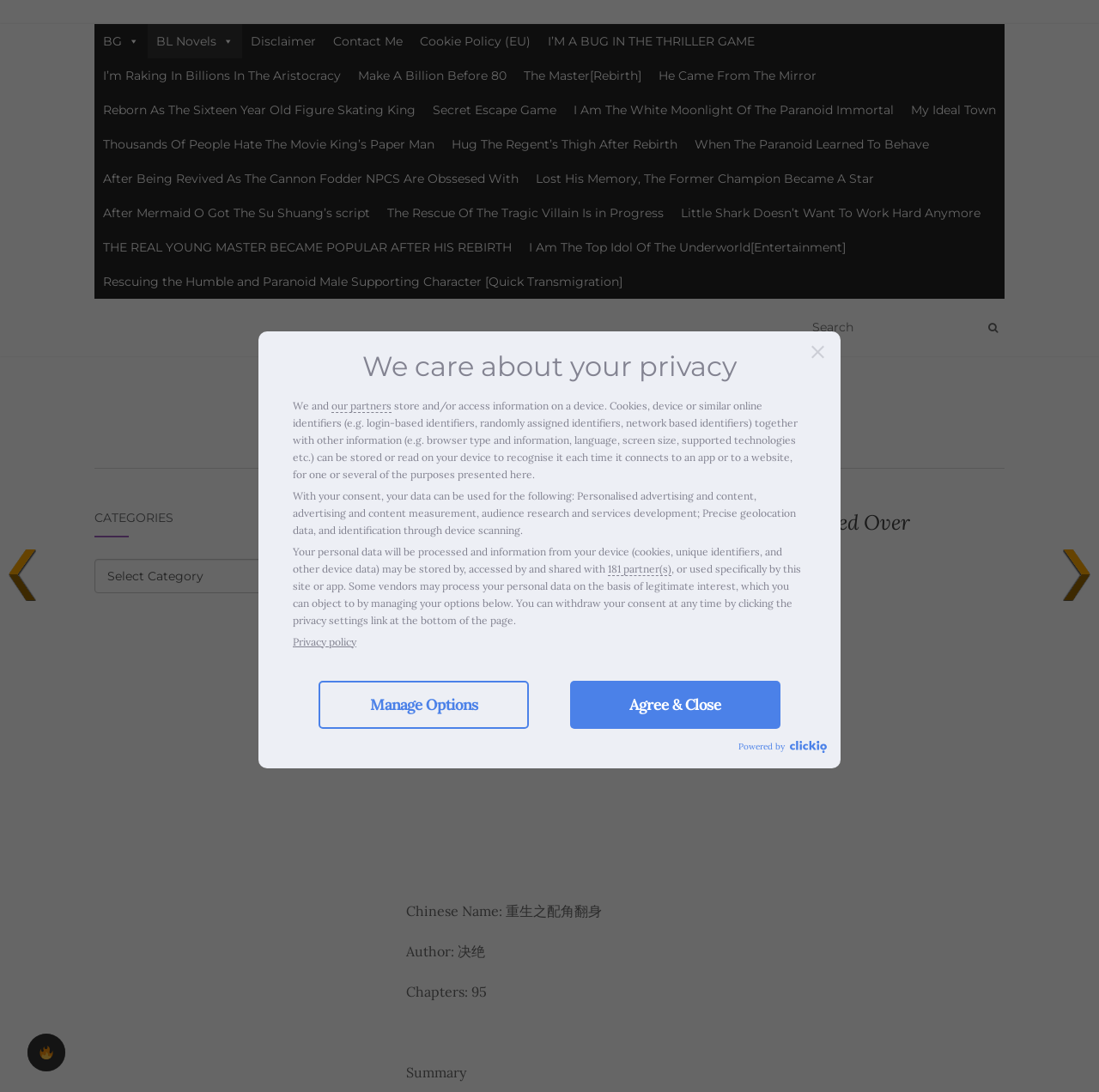Identify the bounding box coordinates of the section that should be clicked to achieve the task described: "Explore Events Calendar".

None